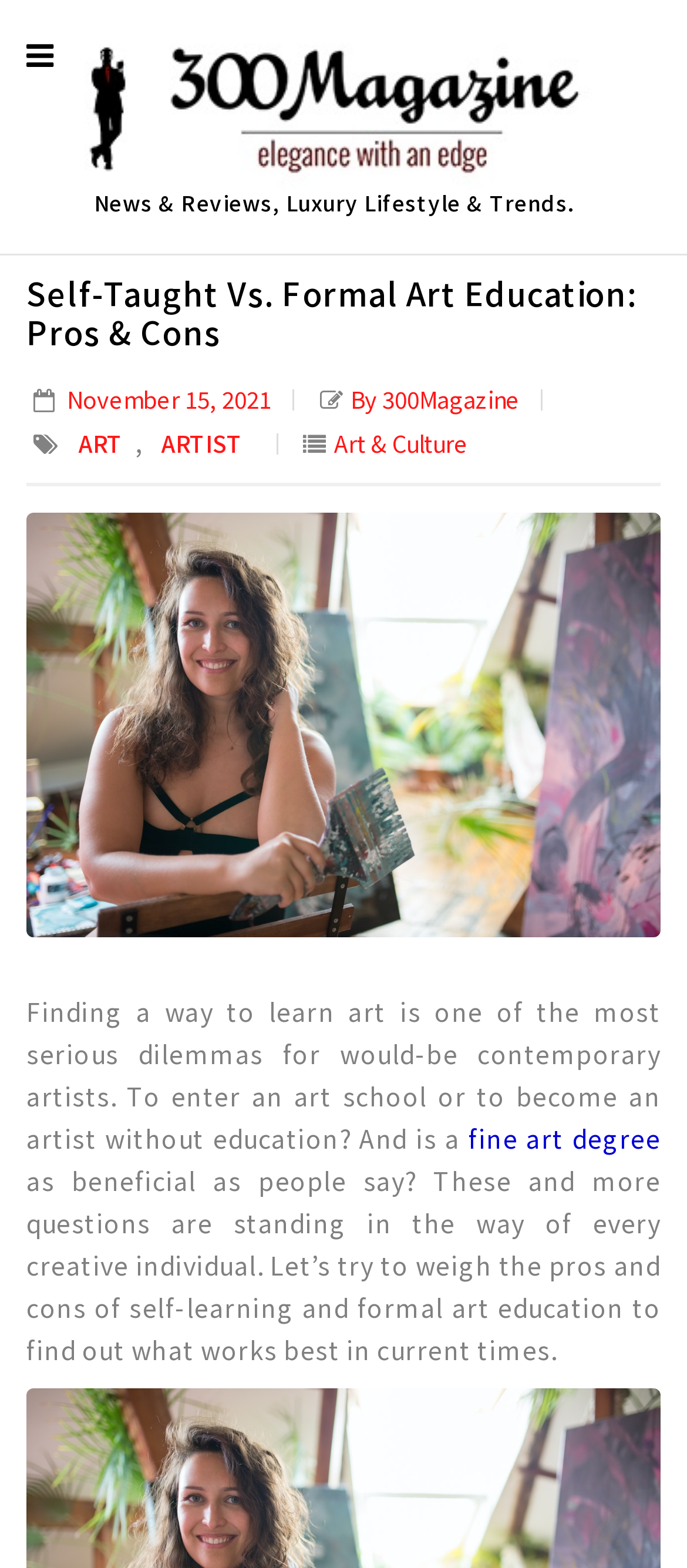Identify the bounding box for the element characterized by the following description: "by 300Magazine".

[0.51, 0.244, 0.756, 0.266]